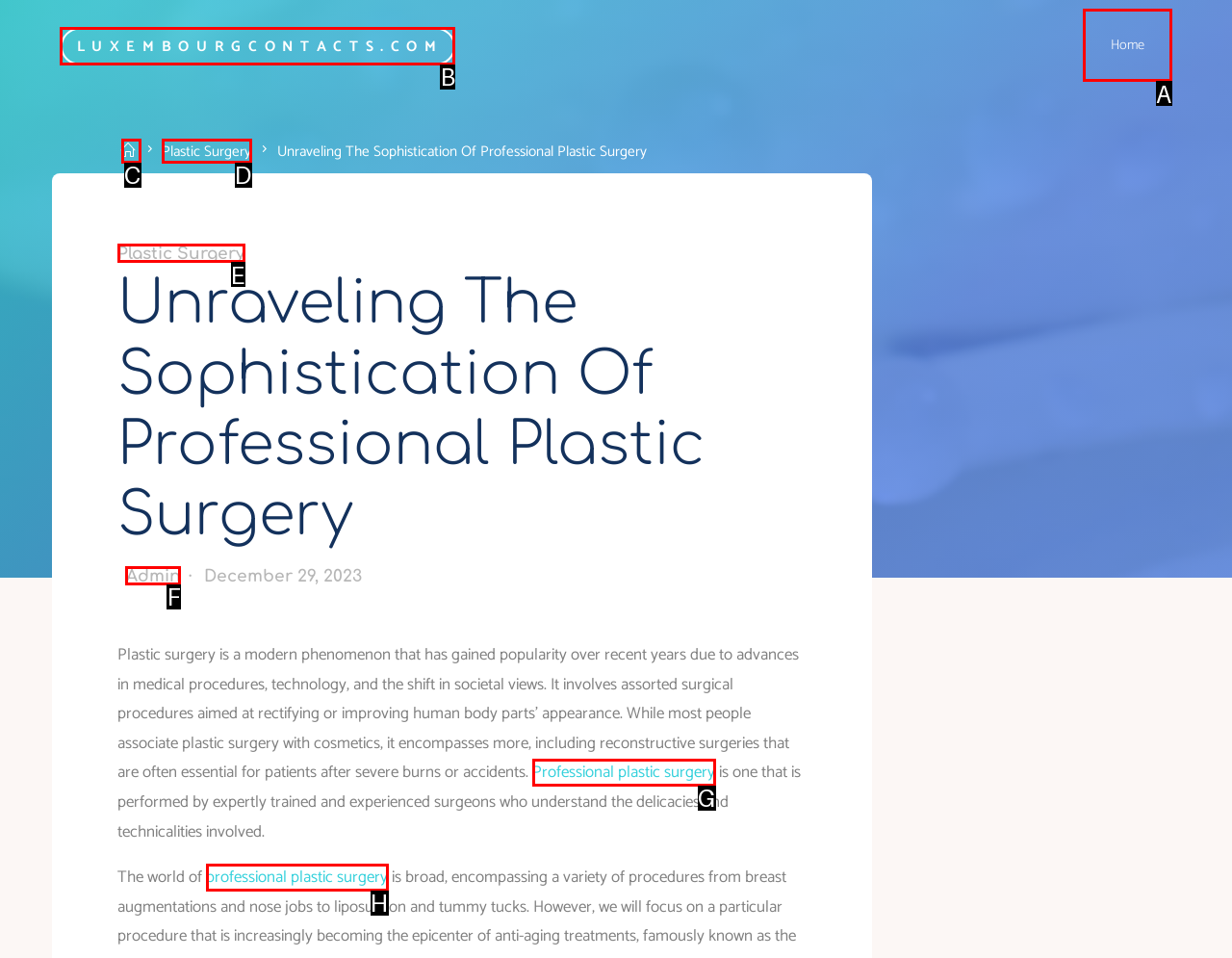Choose the UI element you need to click to carry out the task: Click on the 'Home' link.
Respond with the corresponding option's letter.

A